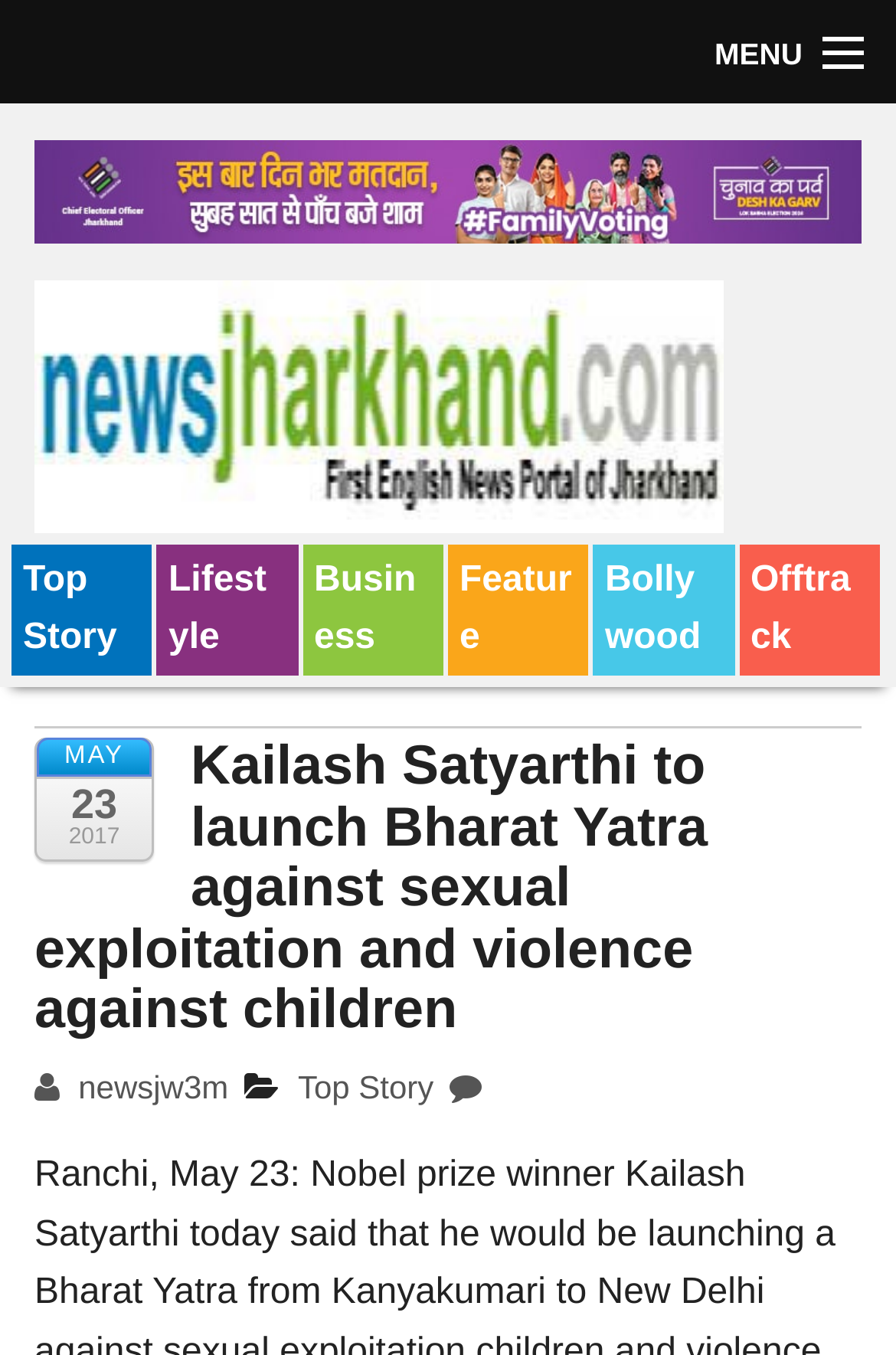Extract the bounding box coordinates for the described element: "Top Story". The coordinates should be represented as four float numbers between 0 and 1: [left, top, right, bottom].

[0.0, 0.159, 1.0, 0.235]